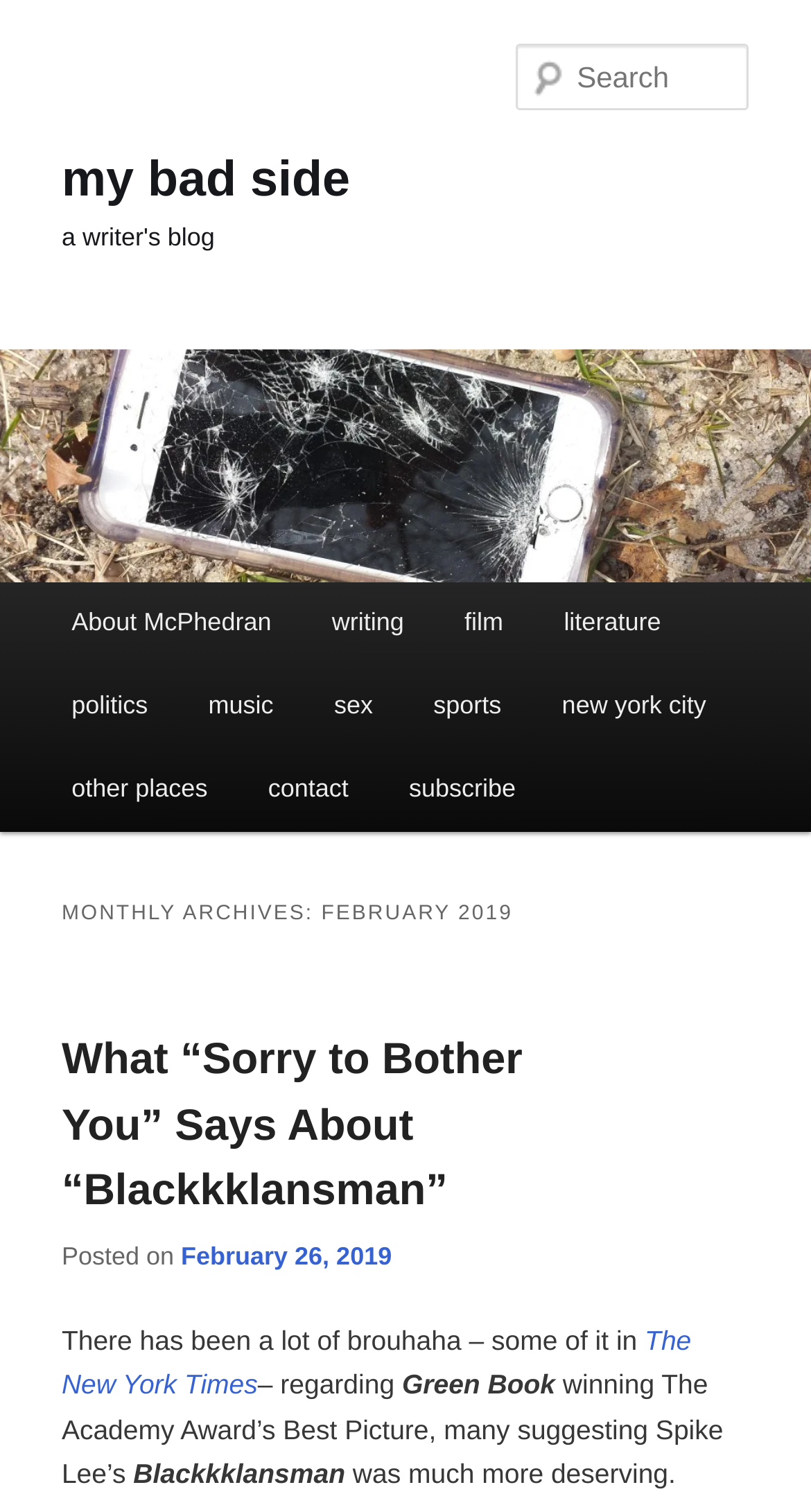Refer to the image and answer the question with as much detail as possible: What categories are available in the main menu?

The main menu can be found by looking at the link elements with the heading 'Main menu'. The categories available in the main menu are the text of these link elements, which are 'About McPhedran', 'writing', 'film', 'literature', 'politics', 'music', 'sex', 'sports', 'new york city', 'other places', 'contact', and 'subscribe'.